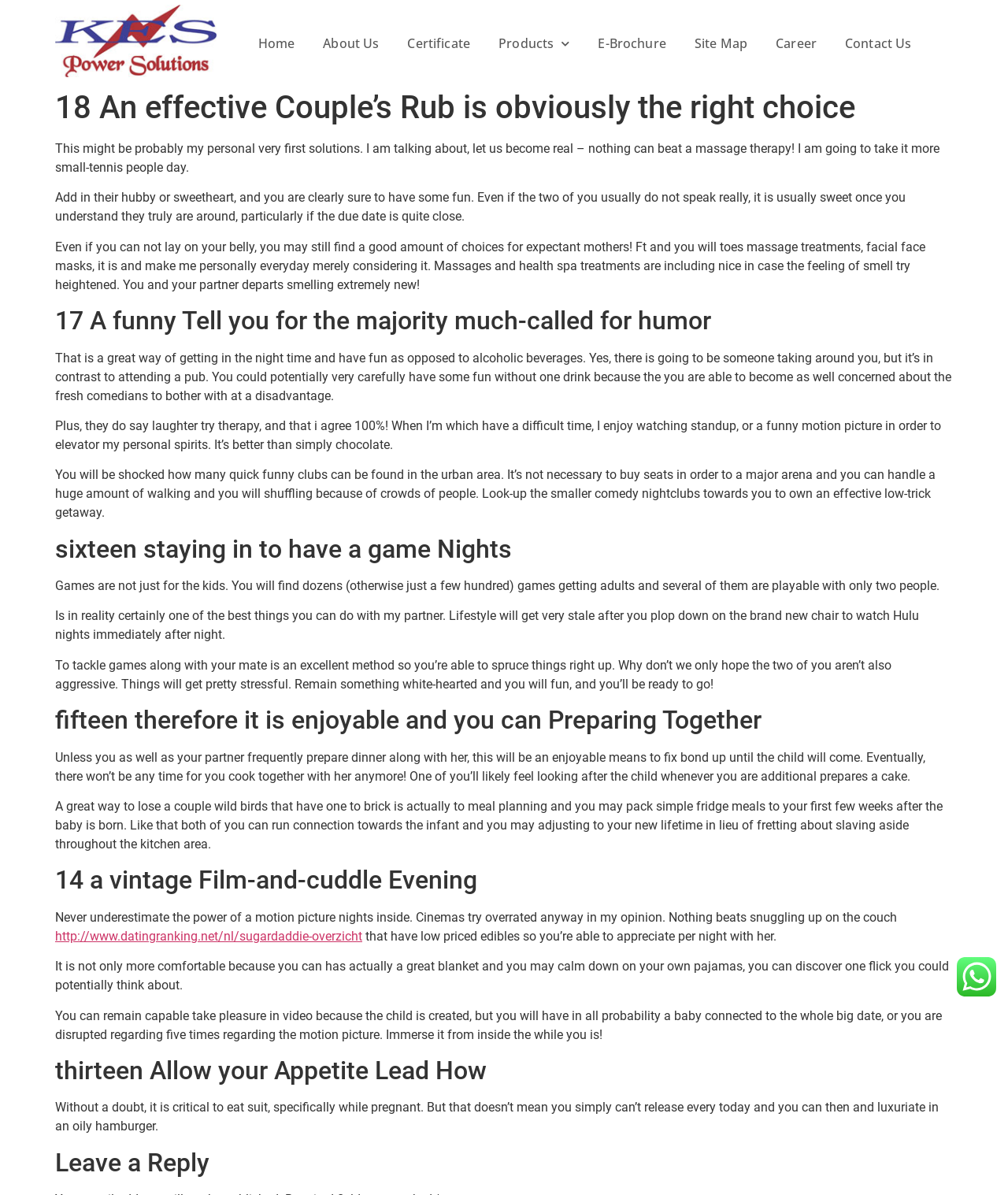Locate the headline of the webpage and generate its content.

18 An effective Couple’s Rub is obviously the right choice